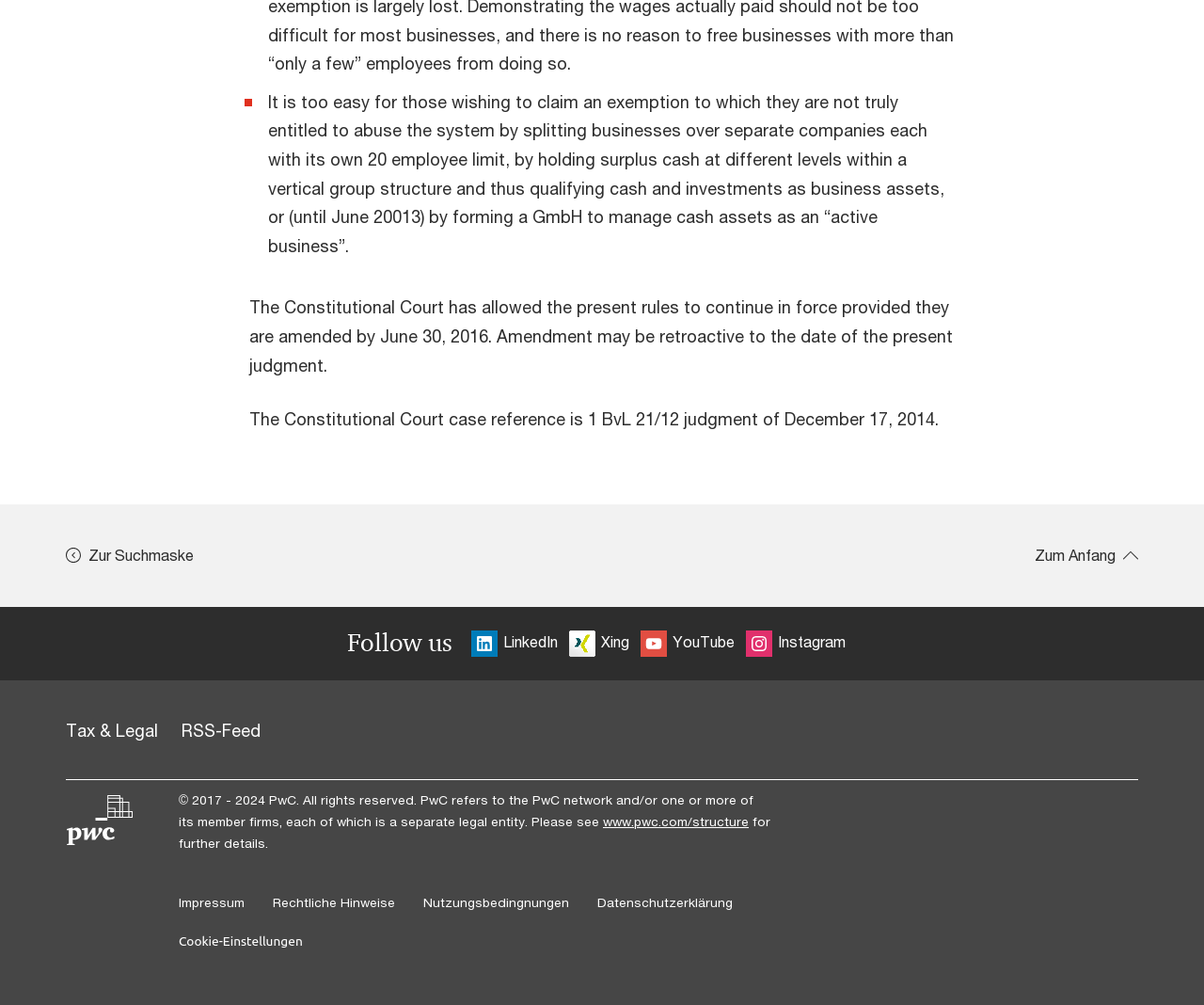What is the court case reference?
Please look at the screenshot and answer in one word or a short phrase.

1 BvL 21/12